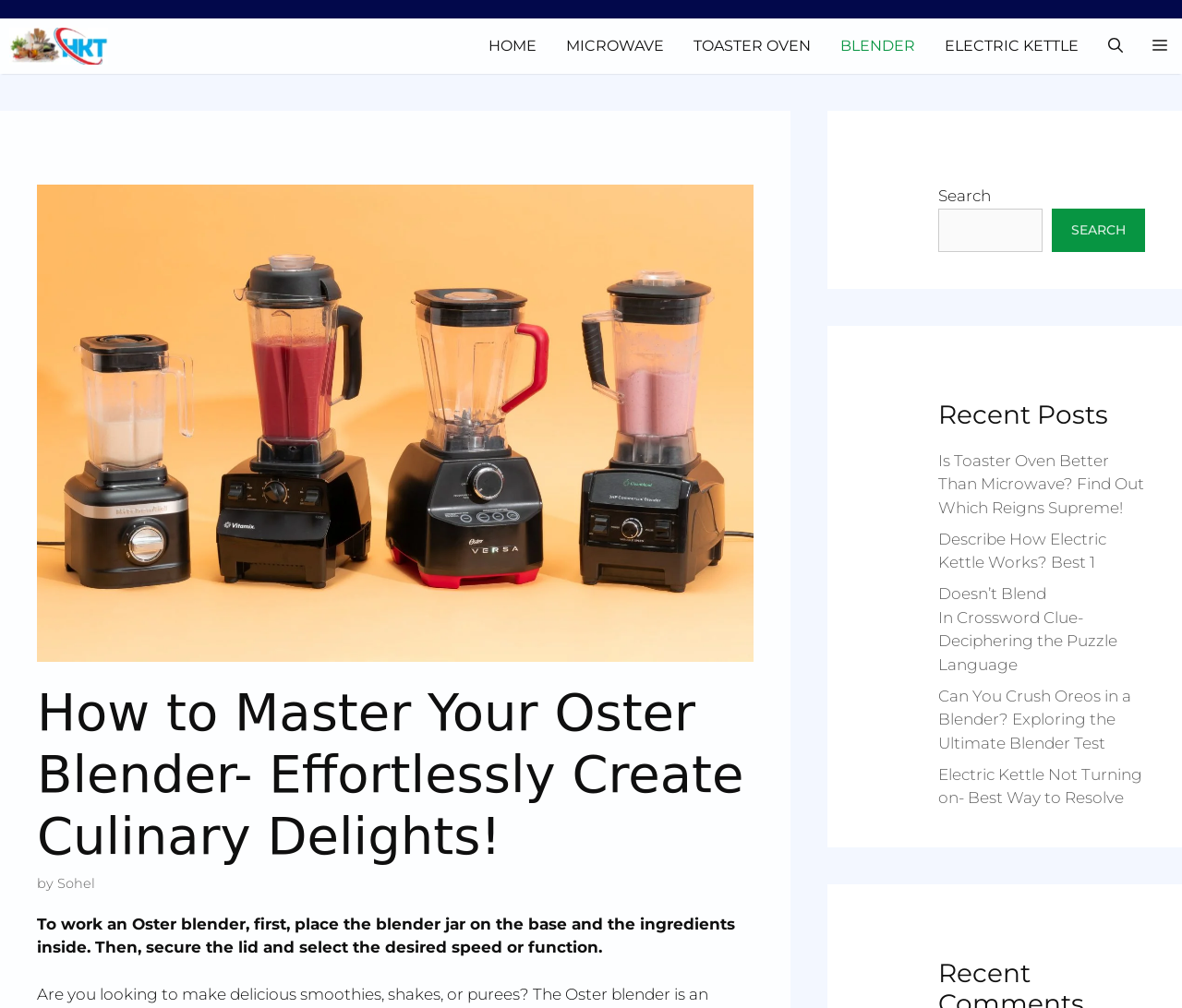Identify the bounding box coordinates of the part that should be clicked to carry out this instruction: "Open the search bar".

[0.925, 0.018, 0.962, 0.073]